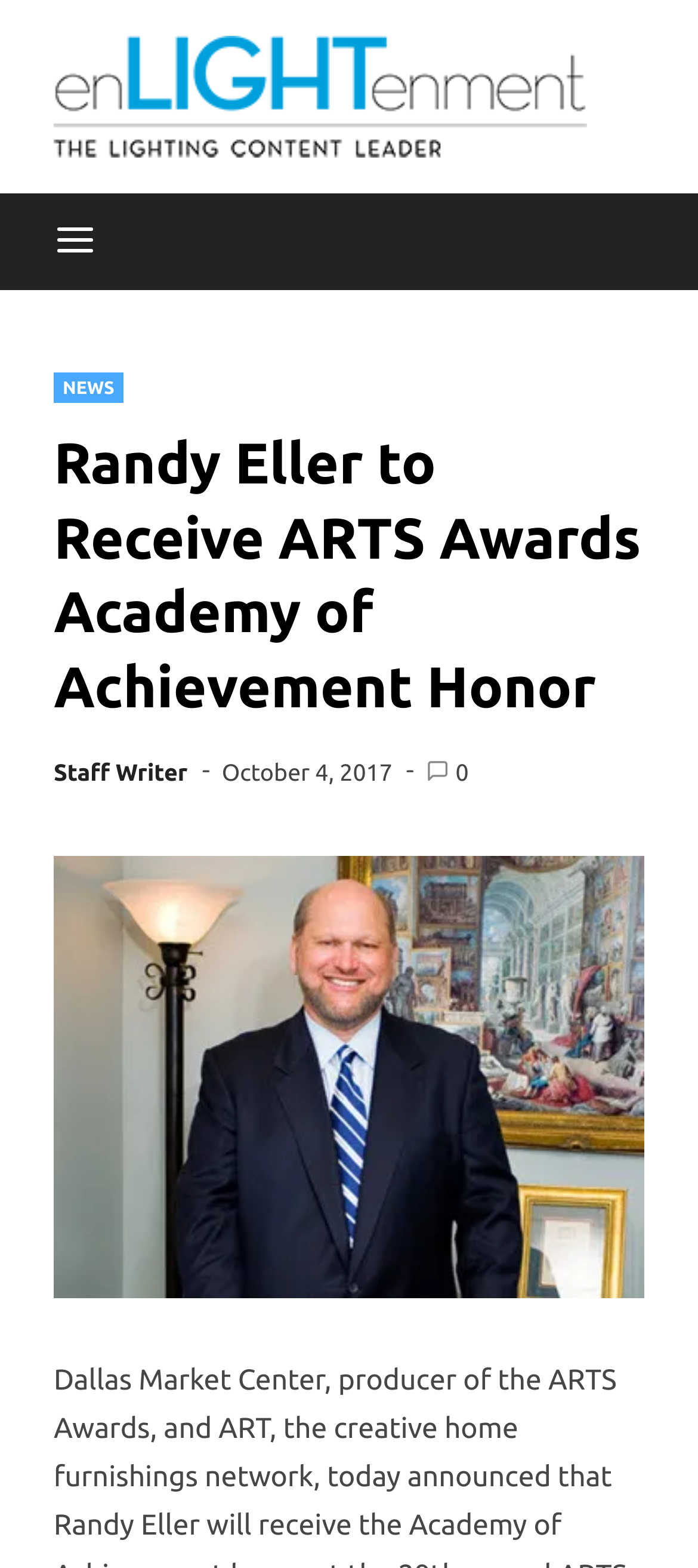Offer an extensive depiction of the webpage and its key elements.

The webpage appears to be a news article page. At the top left, there is a menu button labeled "Menu" that is not expanded. To the right of the menu button, there is a link that spans most of the width of the page. 

Below the menu button, there is a header section that contains several elements. On the left side, there is a link labeled "NEWS". Next to it, there is a heading that reads "Randy Eller to Receive ARTS Awards Academy of Achievement Honor". Below the heading, there is a link labeled "Staff Writer" followed by a small image. To the right of the image, there is a link showing the date "October 4, 2017" with a corresponding time element. 

Further to the right, there are three small images aligned horizontally. The last element on the right side is a link labeled "0". The article's content is not explicitly mentioned, but based on the meta description, it appears to be about Randy Eller receiving an Academy of Achievement honor at the 29th ARTS Awards.